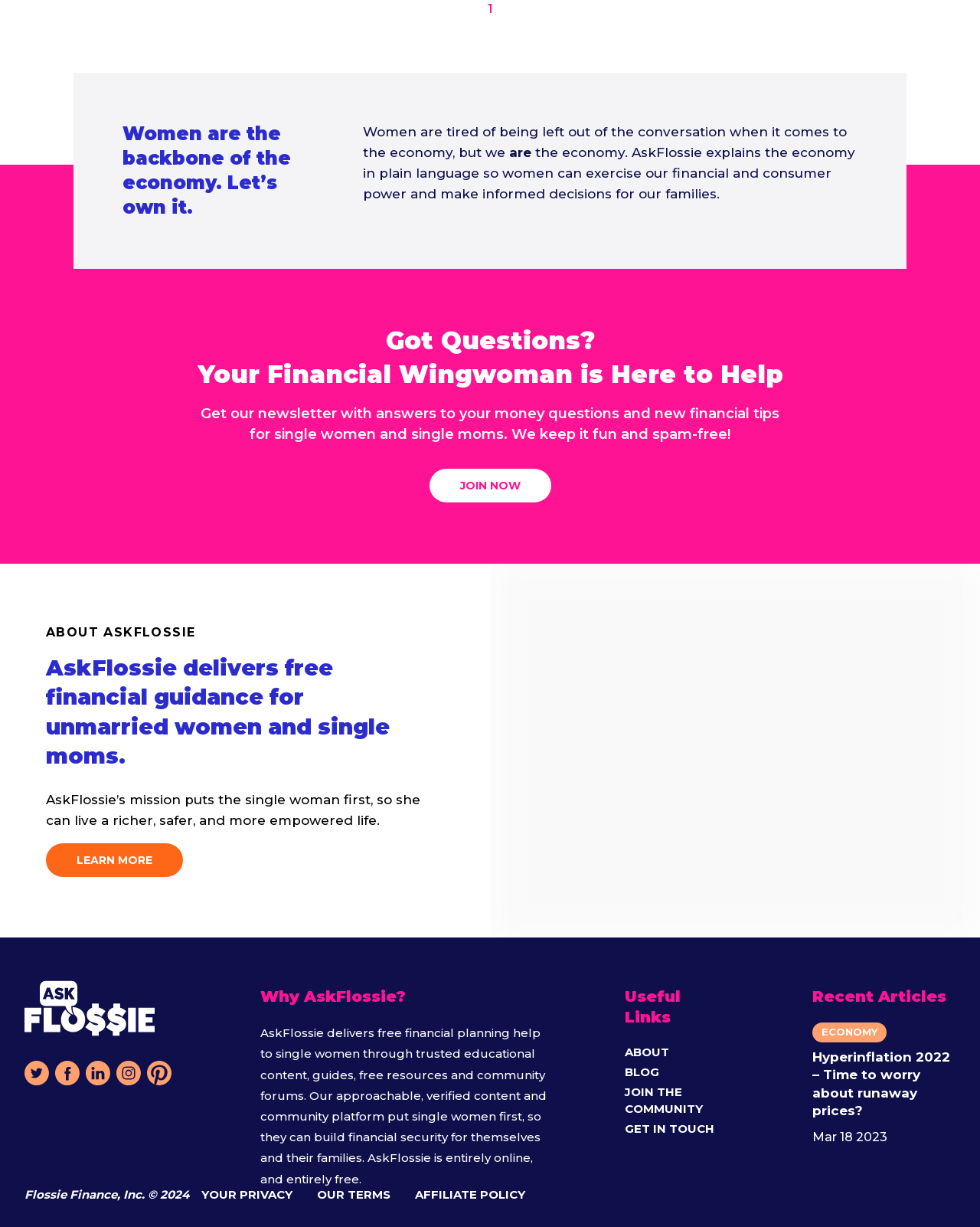Identify the bounding box coordinates for the UI element described as follows: "Join The Community". Ensure the coordinates are four float numbers between 0 and 1, formatted as [left, top, right, bottom].

[0.638, 0.884, 0.717, 0.909]